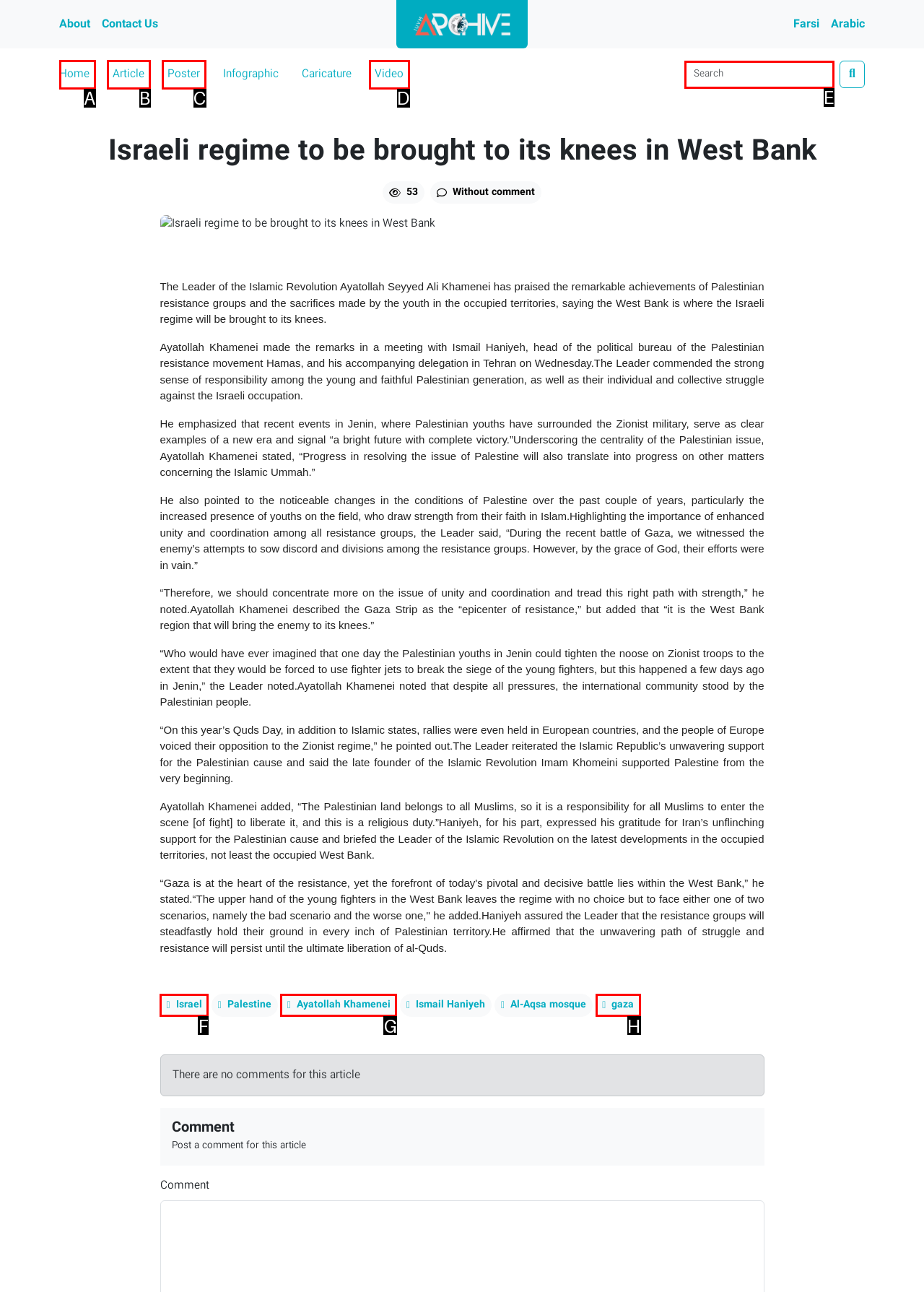Choose the HTML element that best fits the description: aria-label="Search" name="word" placeholder="Search". Answer with the option's letter directly.

E